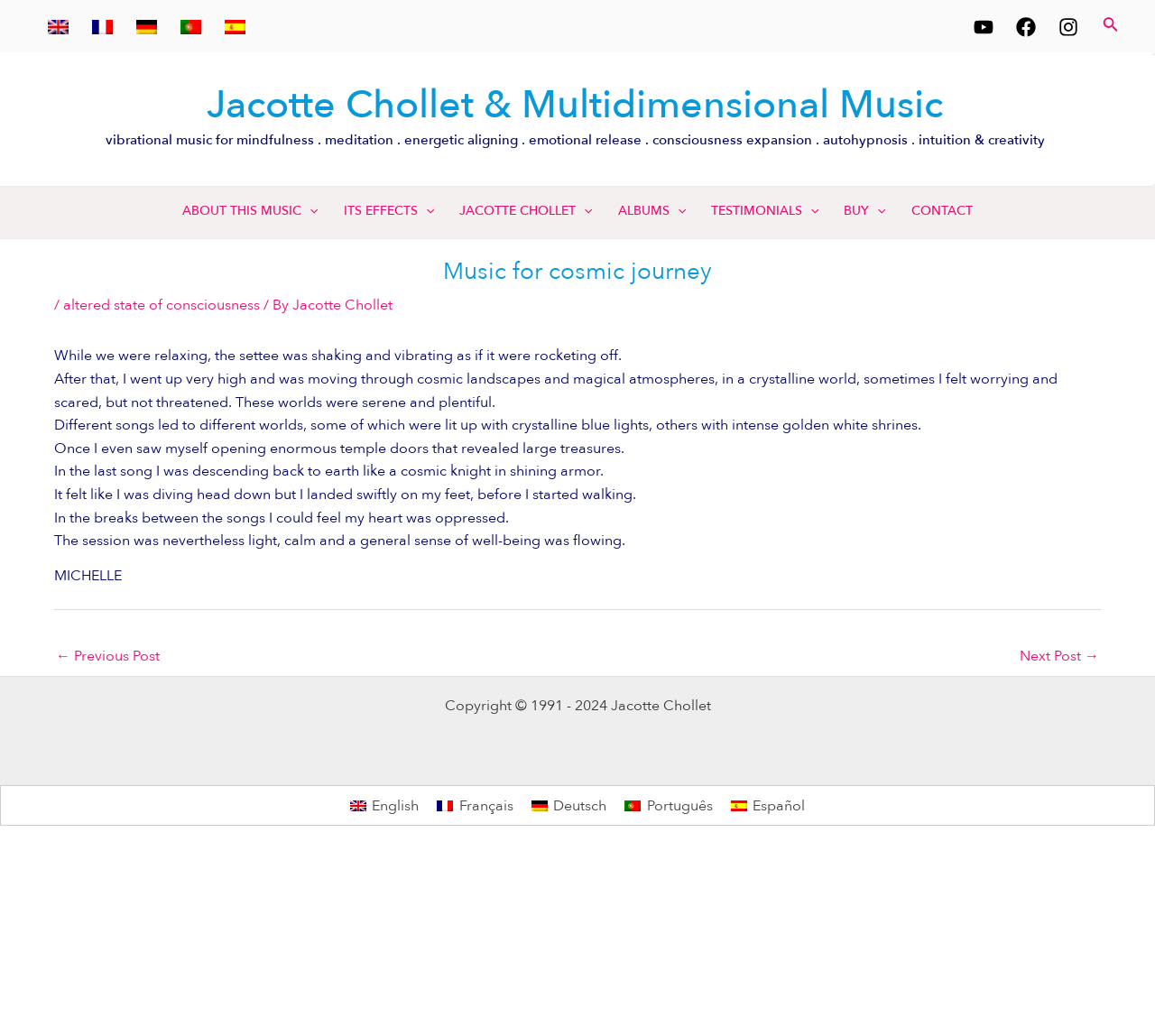Please identify the bounding box coordinates of the element I need to click to follow this instruction: "Visit YouTube channel".

[0.837, 0.01, 0.865, 0.042]